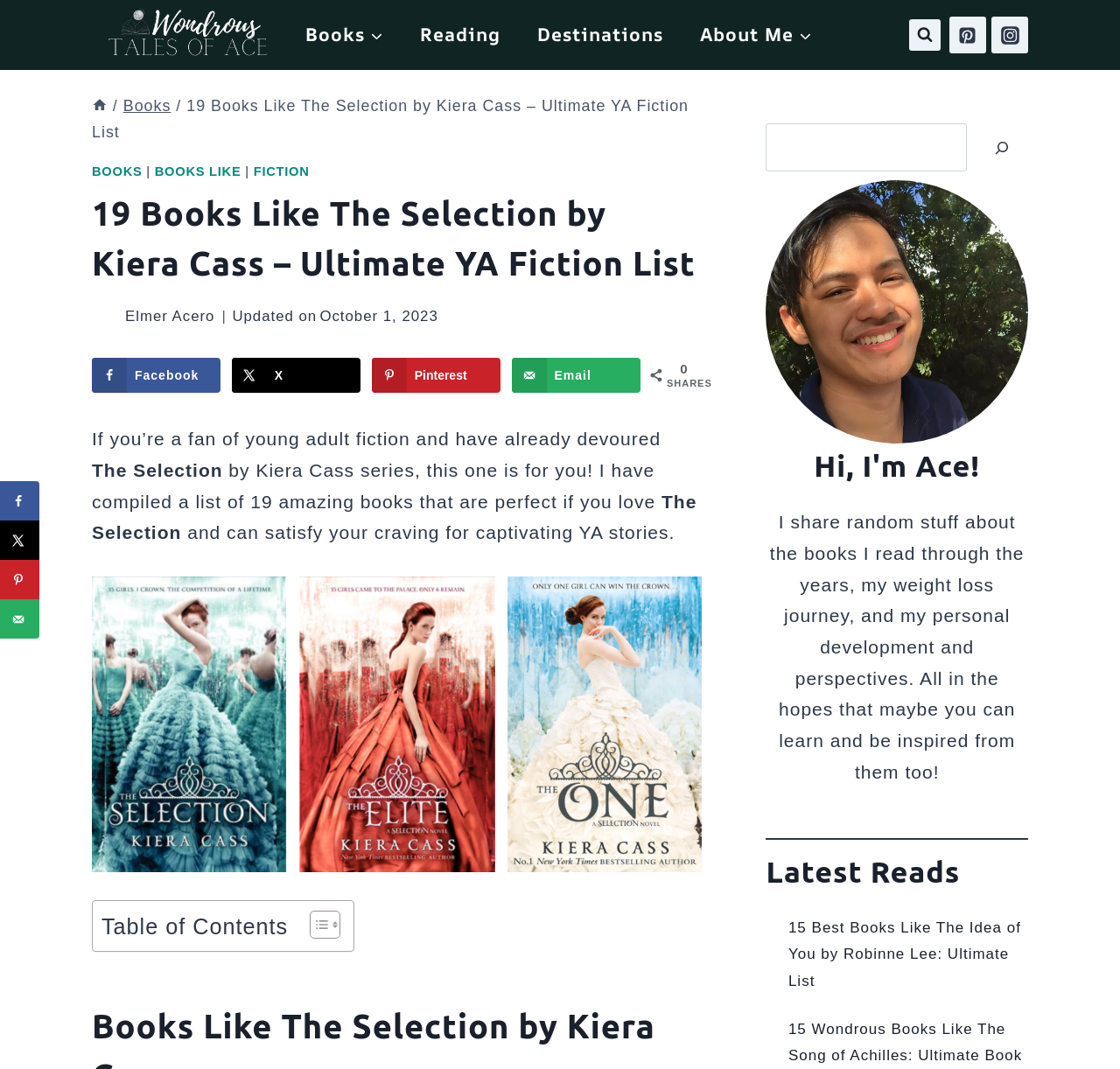Identify the bounding box coordinates of the element to click to follow this instruction: 'Read the latest reads section'. Ensure the coordinates are four float values between 0 and 1, provided as [left, top, right, bottom].

[0.684, 0.794, 0.918, 0.836]